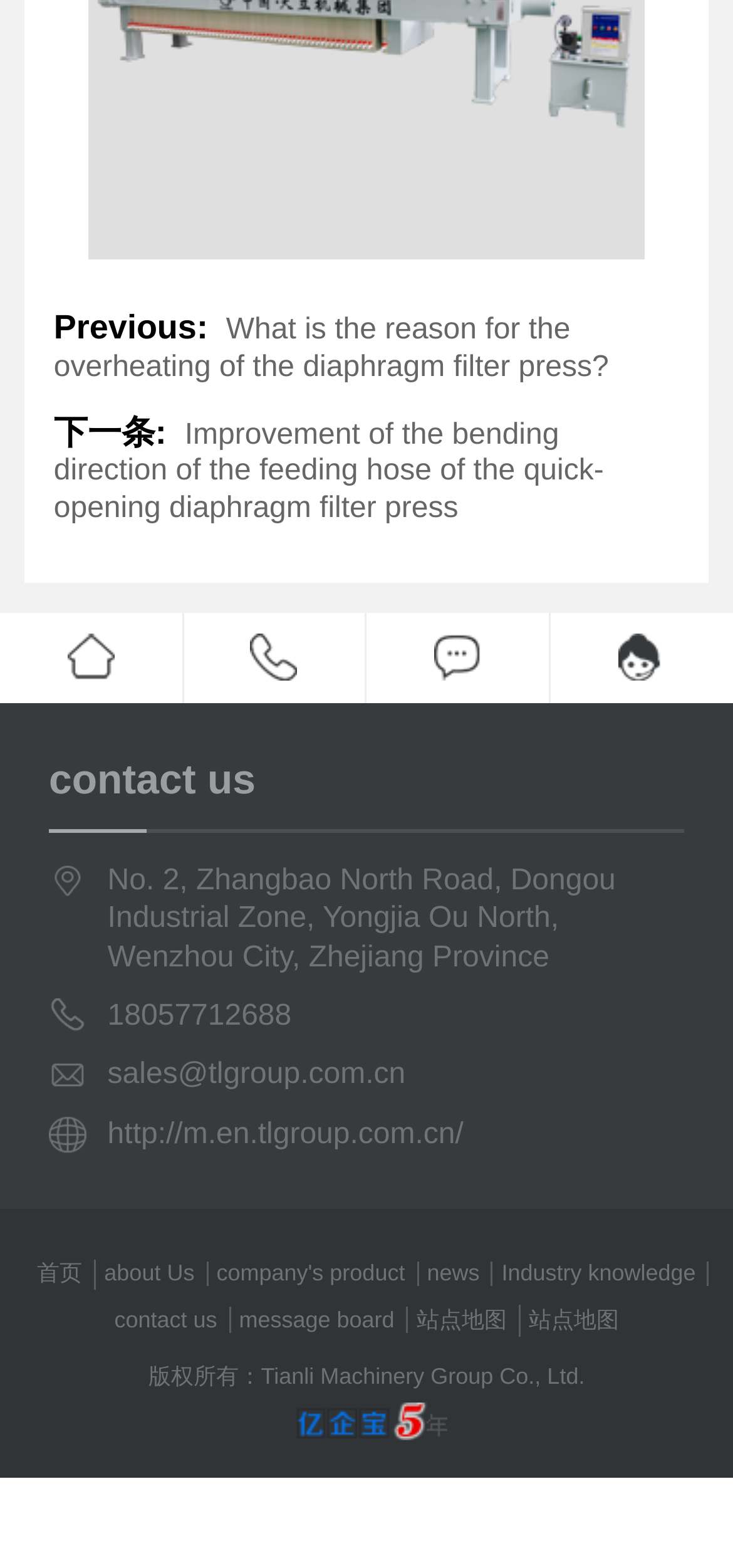Given the webpage screenshot and the description, determine the bounding box coordinates (top-left x, top-left y, bottom-right x, bottom-right y) that define the location of the UI element matching this description: 站点地图

[0.721, 0.833, 0.844, 0.85]